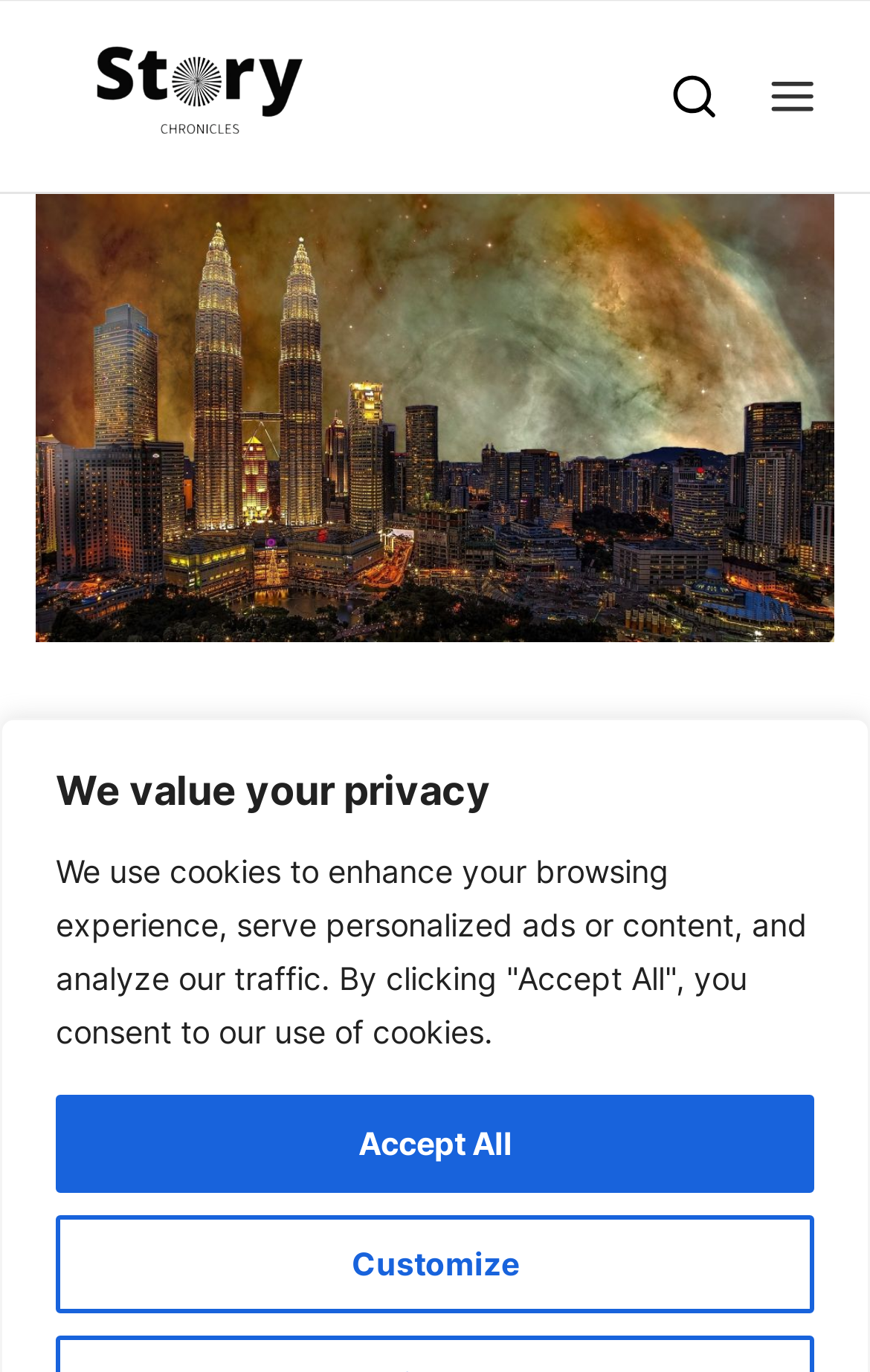Using the format (top-left x, top-left y, bottom-right x, bottom-right y), provide the bounding box coordinates for the described UI element. All values should be floating point numbers between 0 and 1: Menumenu

[0.86, 0.028, 0.959, 0.111]